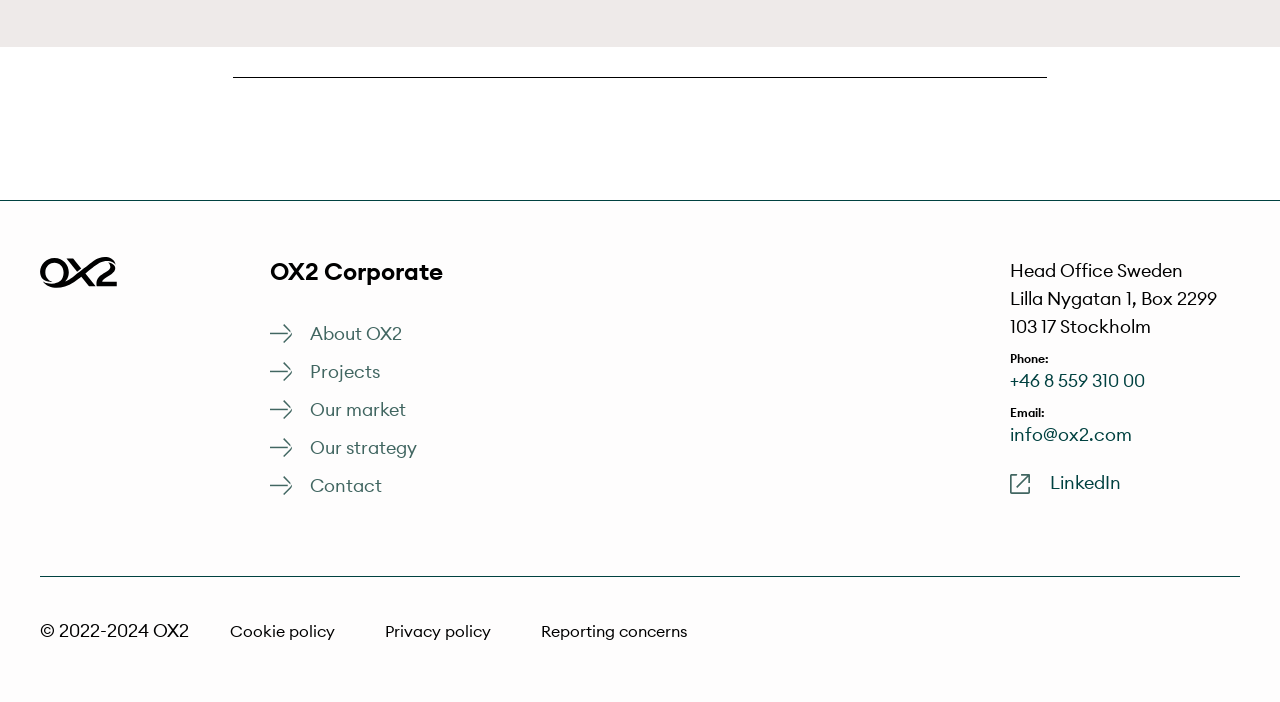Can you find the bounding box coordinates for the element that needs to be clicked to execute this instruction: "Contact OX2 via phone"? The coordinates should be given as four float numbers between 0 and 1, i.e., [left, top, right, bottom].

[0.789, 0.53, 0.895, 0.556]